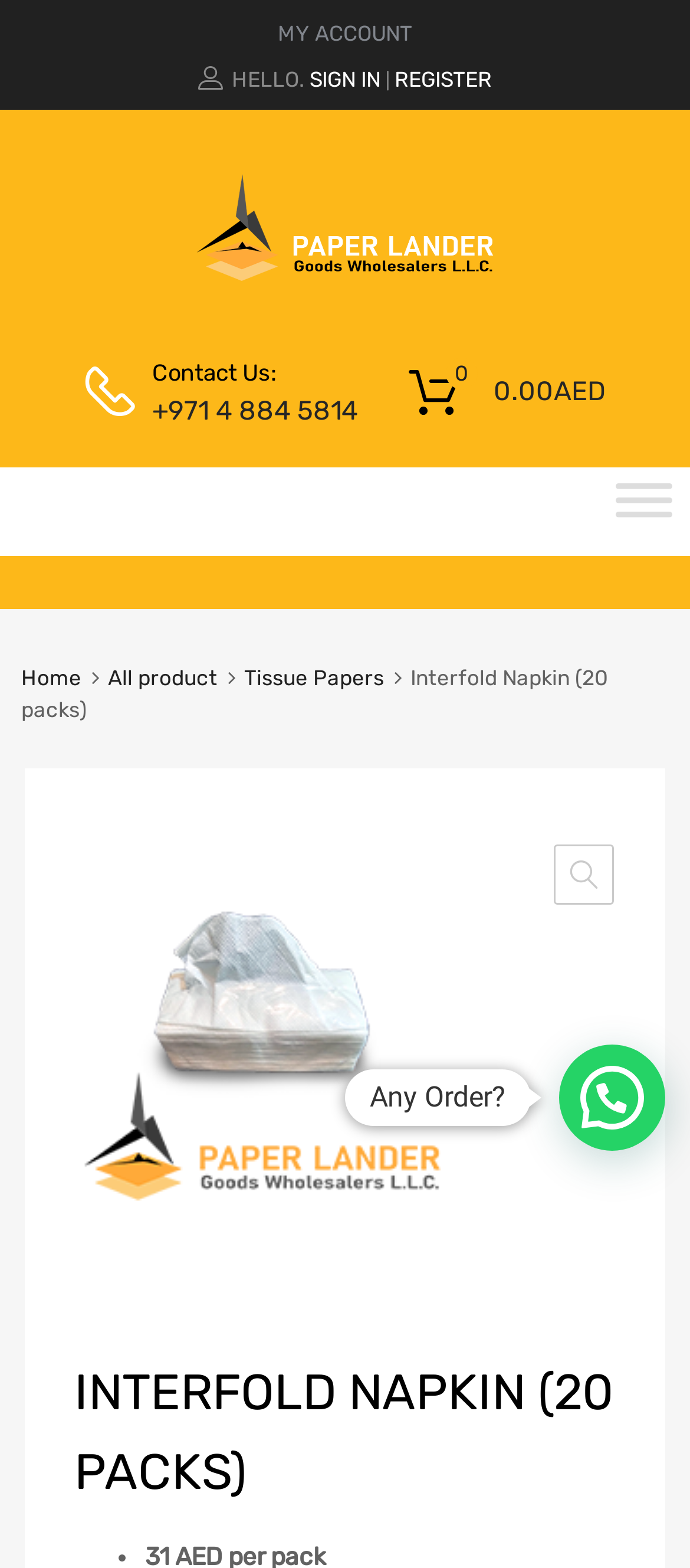Respond to the following question with a brief word or phrase:
Is there a login option?

Yes